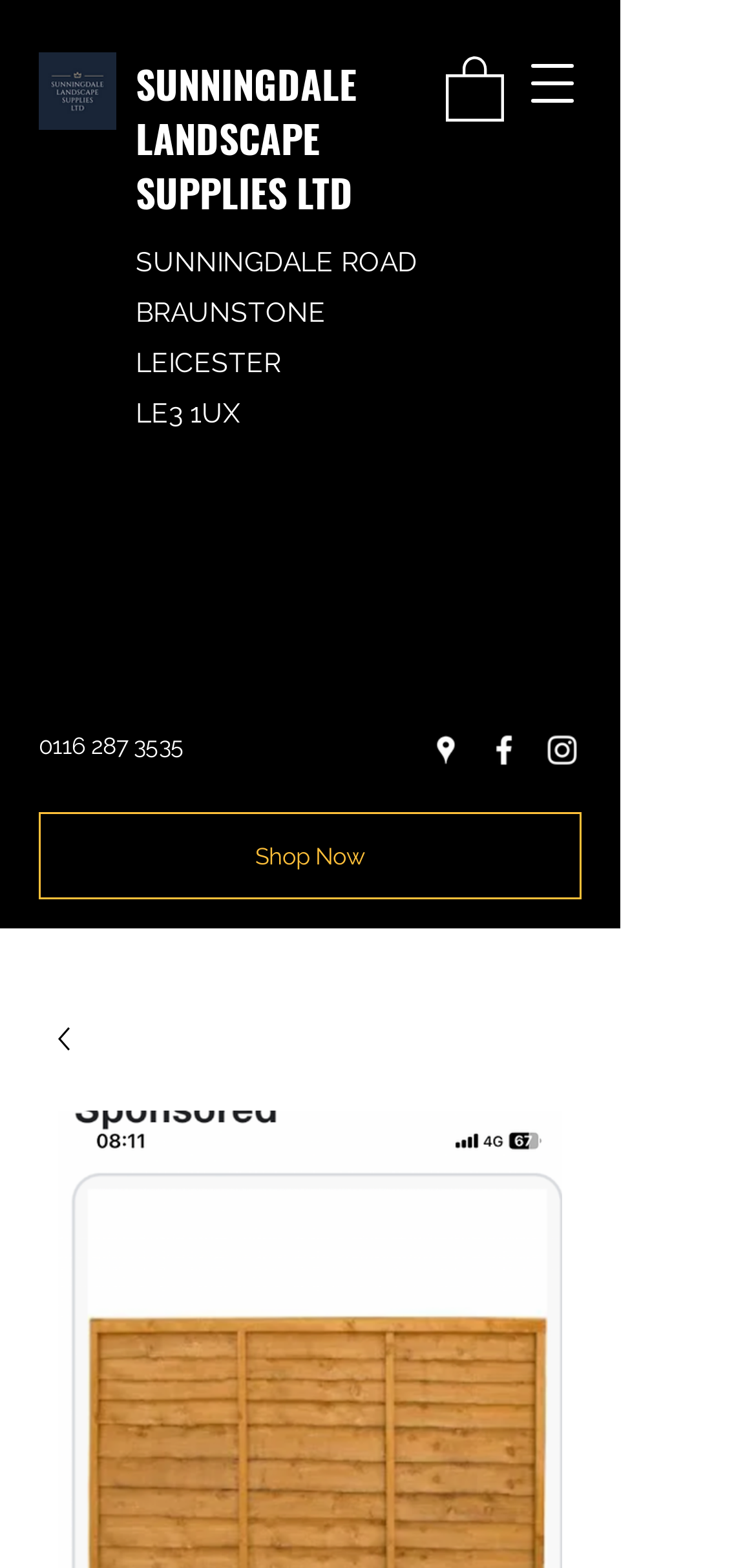Provide your answer in one word or a succinct phrase for the question: 
What is the address?

SUNNINGDALE ROAD, BRAUNSTONE, LEICESTER, LE3 1UX